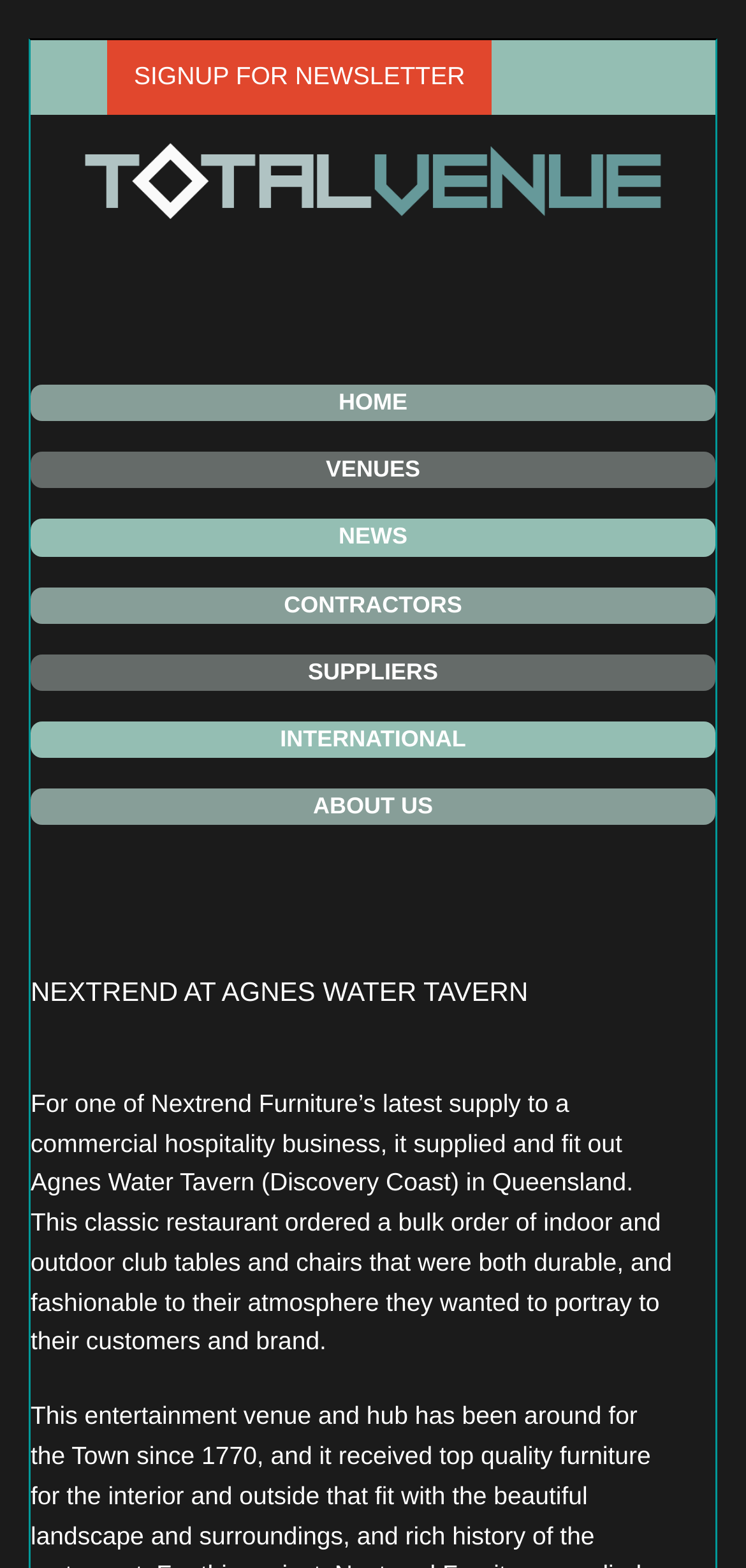Provide the bounding box coordinates of the section that needs to be clicked to accomplish the following instruction: "Explore Poloxamer 188 manufacturers in china."

None